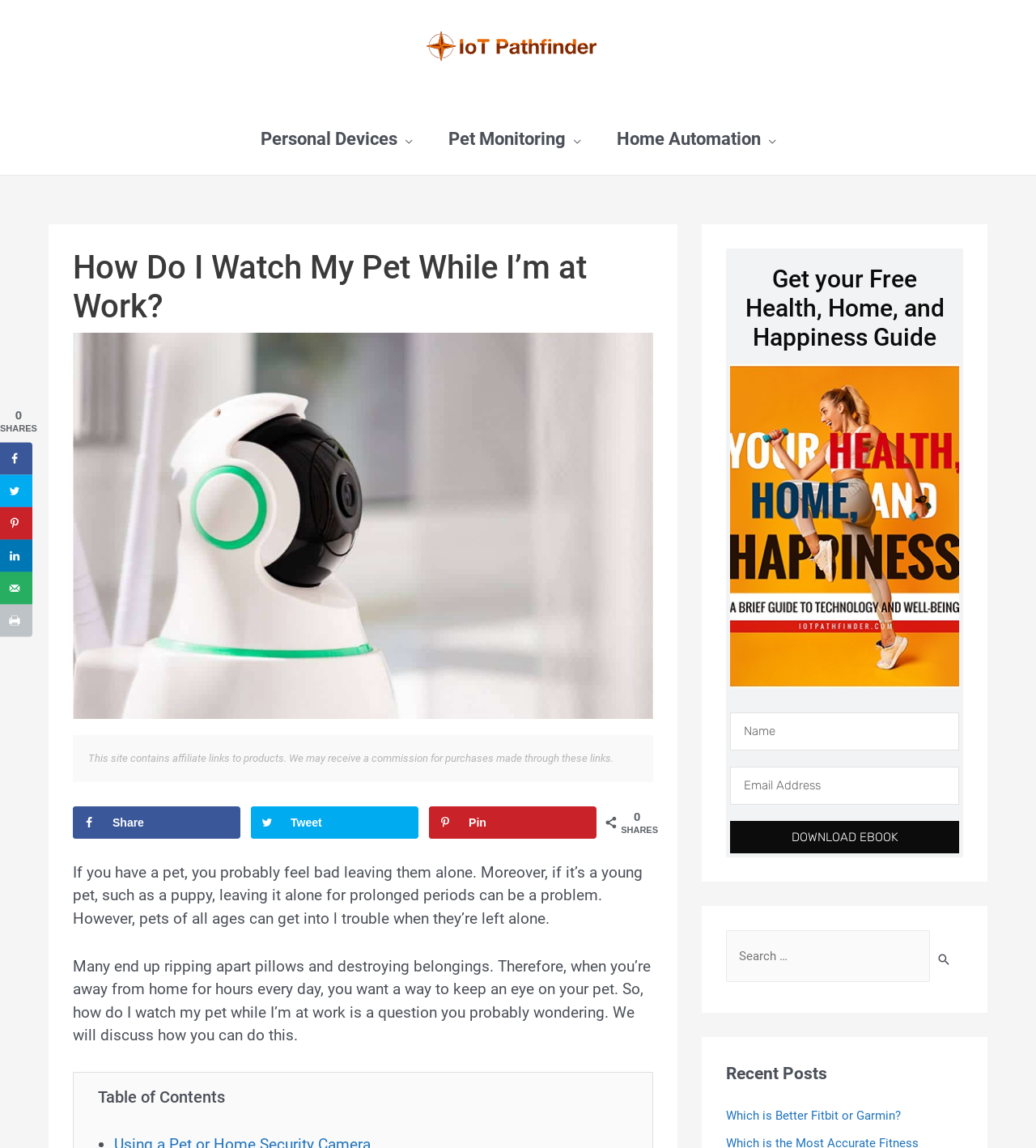Please find the bounding box coordinates of the section that needs to be clicked to achieve this instruction: "Search for something".

[0.701, 0.81, 0.93, 0.861]